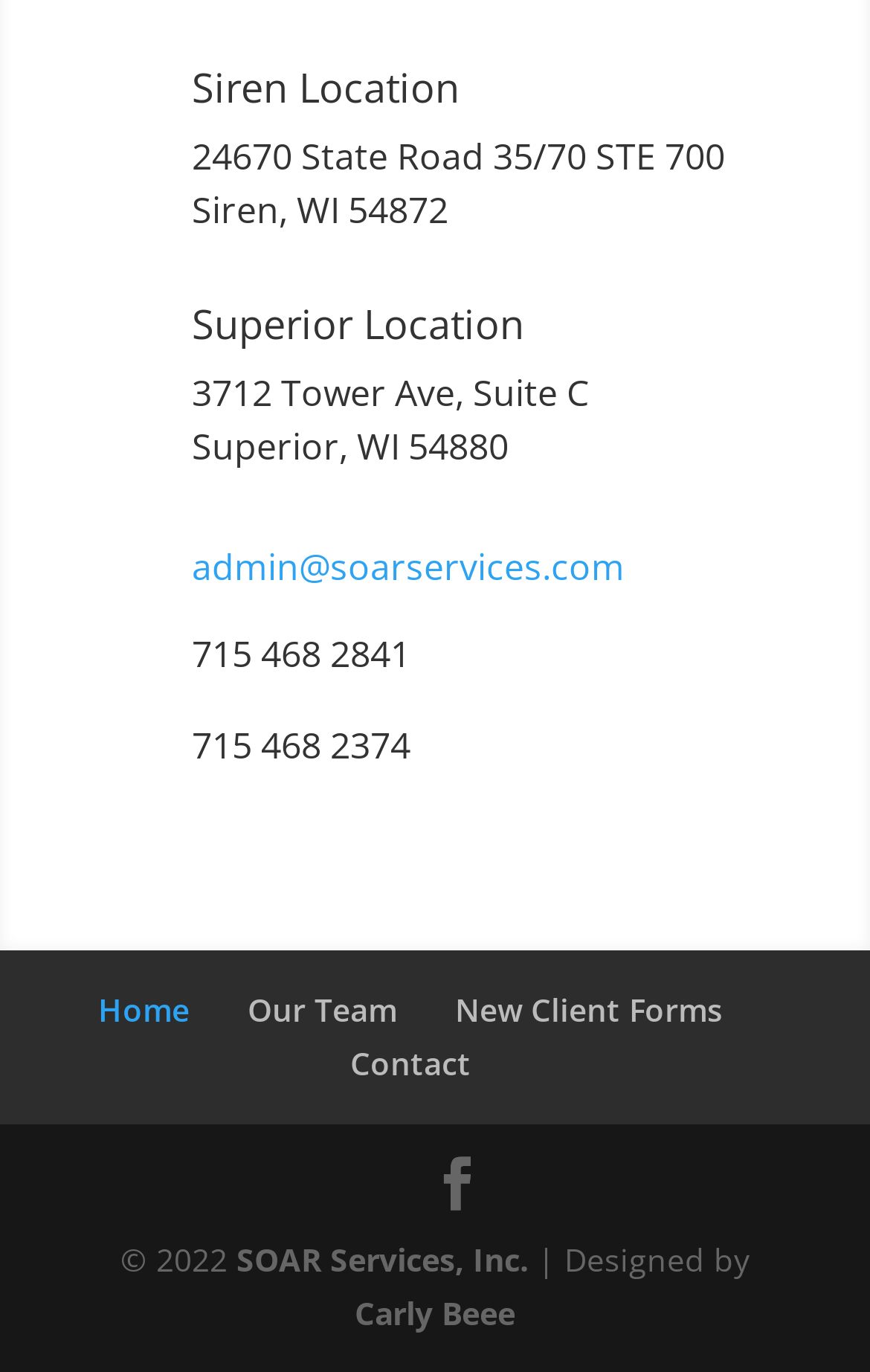Identify the bounding box coordinates of the area you need to click to perform the following instruction: "Contact via email".

[0.221, 0.396, 0.718, 0.431]